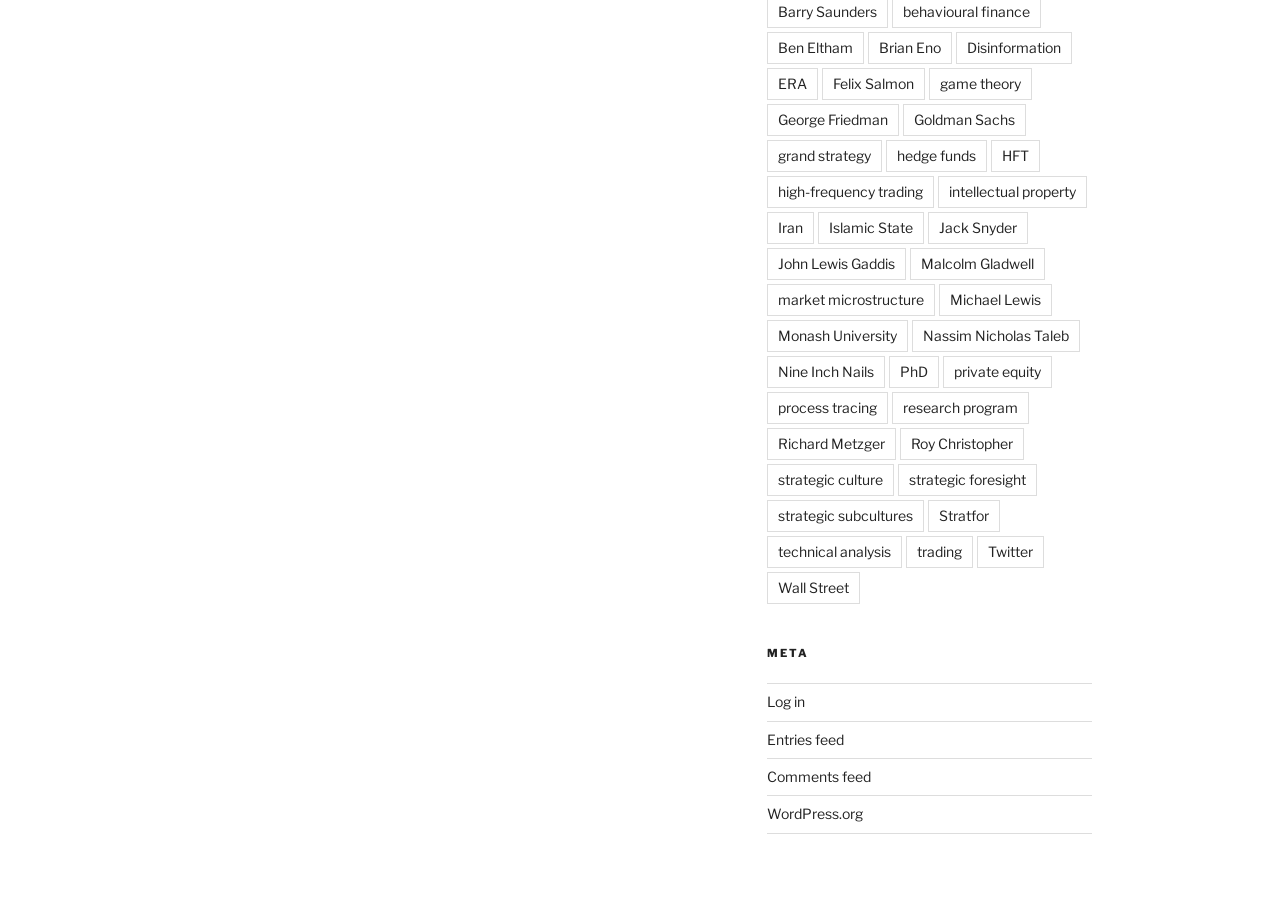Please find the bounding box coordinates of the element that must be clicked to perform the given instruction: "View the reply from Grant White". The coordinates should be four float numbers from 0 to 1, i.e., [left, top, right, bottom].

None